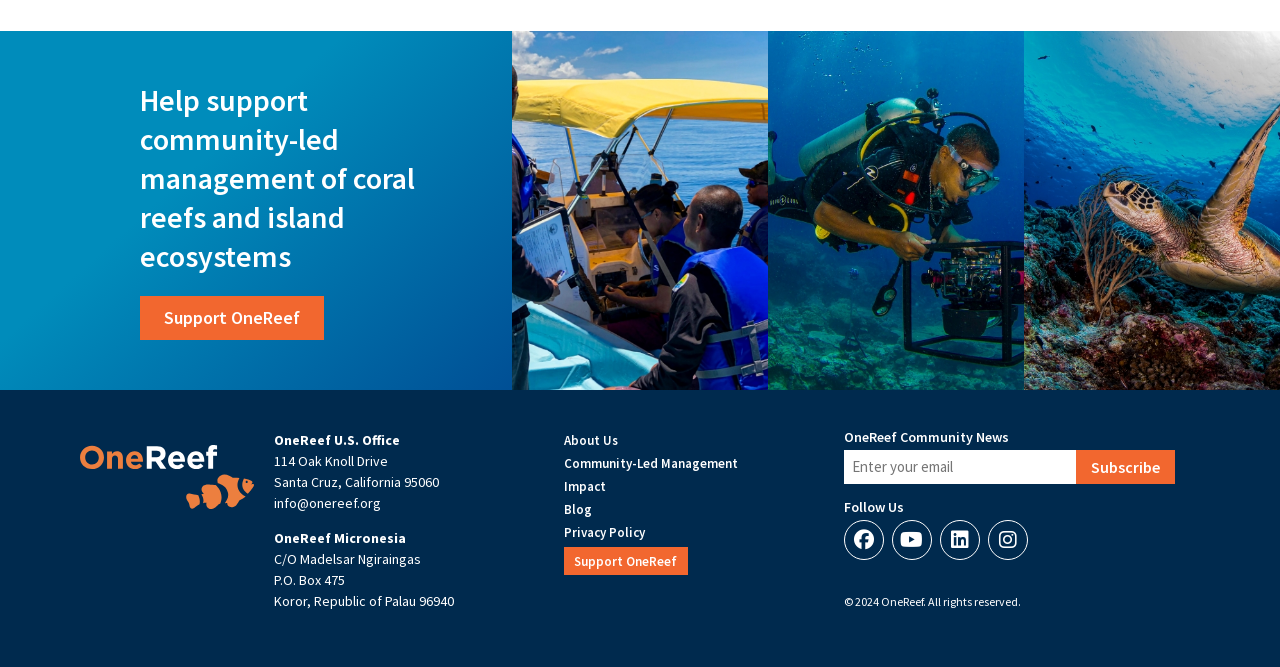Identify the bounding box coordinates of the region I need to click to complete this instruction: "Support OneReef".

[0.109, 0.444, 0.253, 0.51]